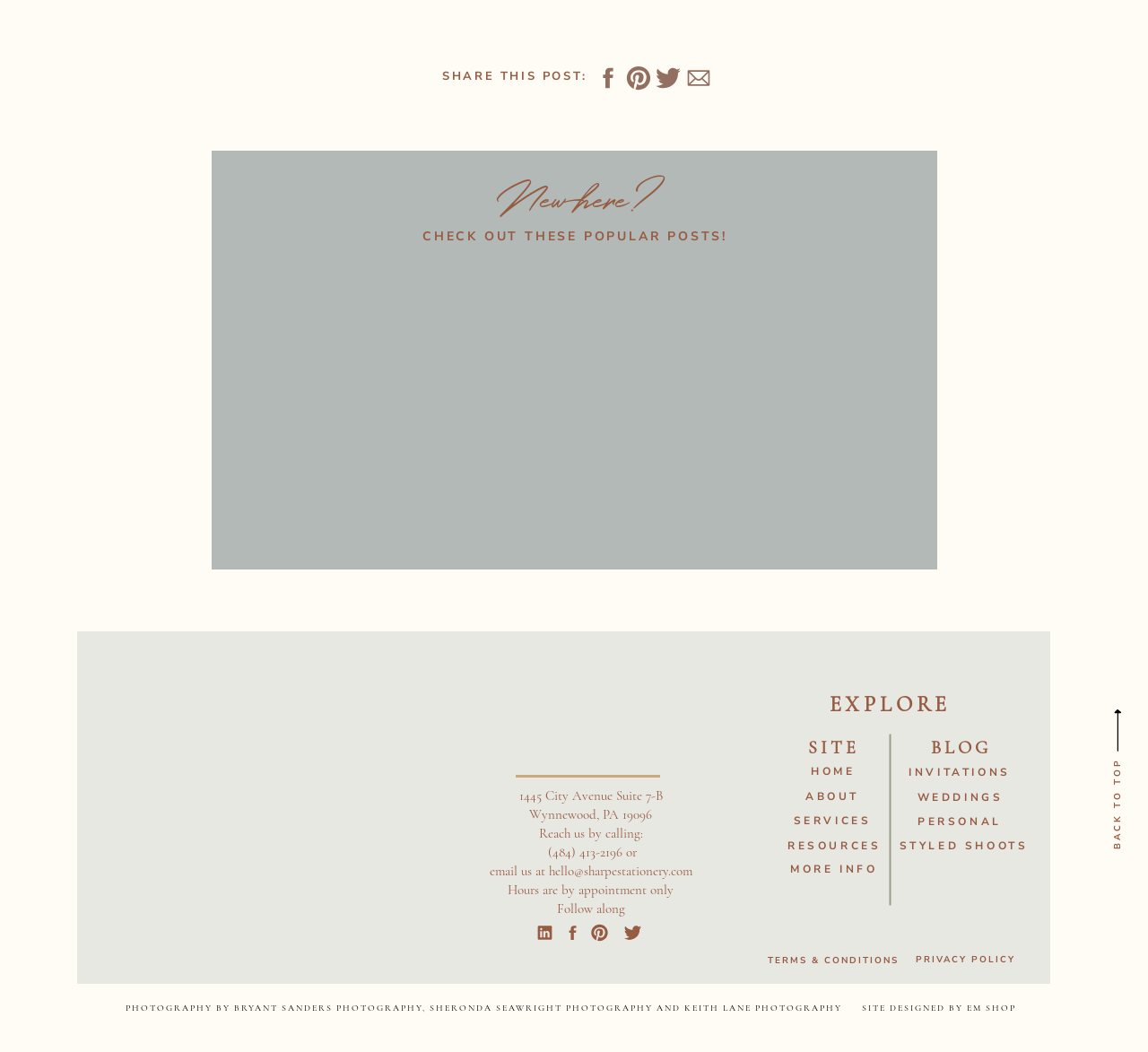What is the address of the company?
Please respond to the question thoroughly and include all relevant details.

The company's address is provided at the bottom of the webpage, which is 1445 City Avenue Suite 7-B, Wynnewood, PA 19096. This address is likely to be the physical location of the company.